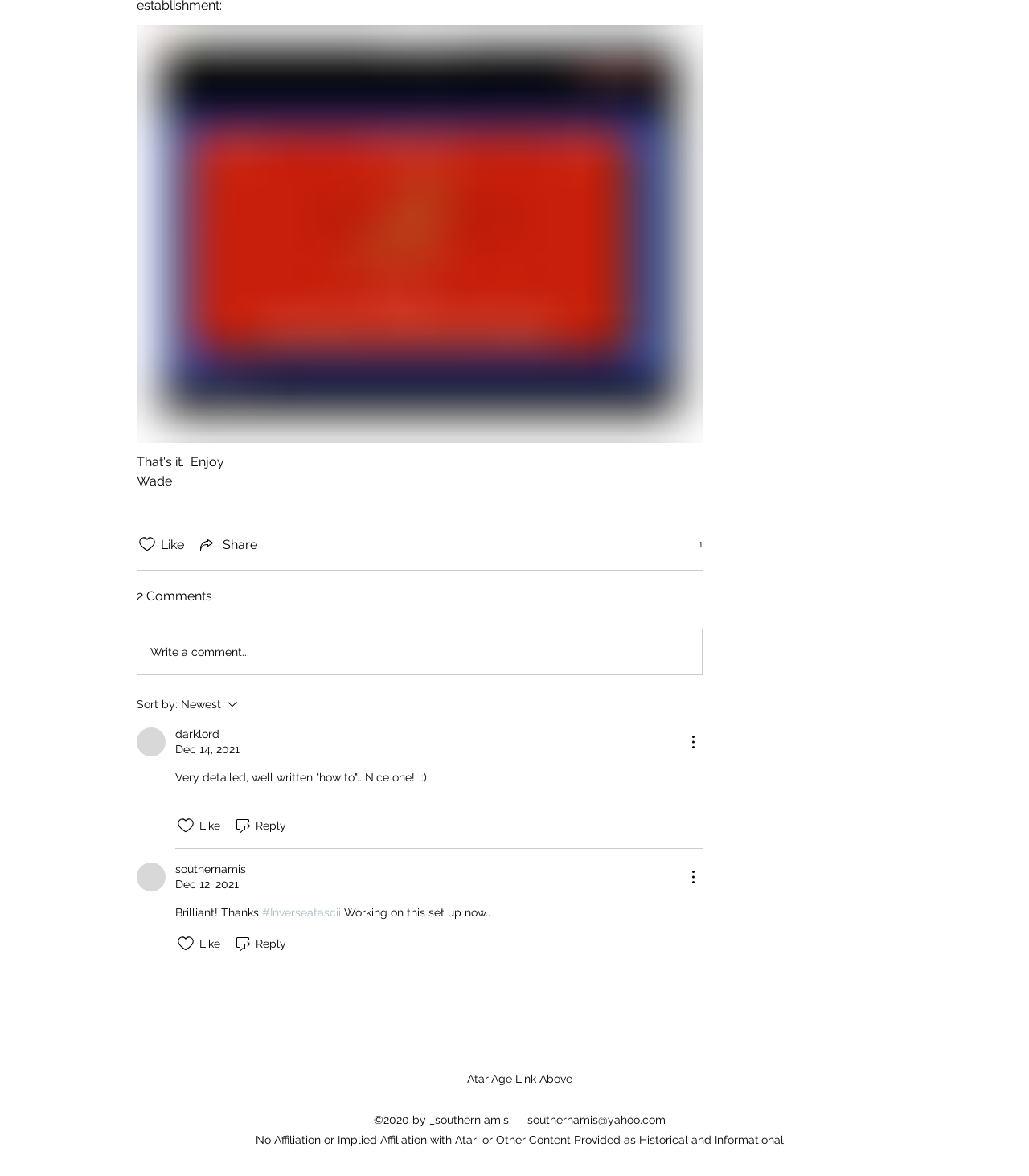Analyze the image and provide a detailed answer to the question: What is the purpose of the button with text 'Write a comment...'?

I found the button element with text 'Write a comment...' and bounding box coordinates [0.134, 0.535, 0.682, 0.573], which is likely to be used to write a new comment.